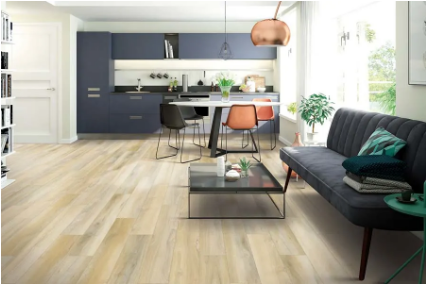Analyze the image and describe all key details you can observe.

The image showcases a modern kitchen and living area featuring luxurious luxury vinyl flooring, characterized by its light wood tones. The spacious room is designed with an elegant aesthetic, highlighted by sleek cabinetry in a deep navy blue, which contrasts beautifully with the warm hues of the flooring. 

In the foreground, a contemporary glass coffee table sits atop the vinyl flooring, accompanied by a stylish dark sofa adorned with colorful cushions. To the left, a dining table with six chic chairs—comprised of various colors—invites an atmosphere of casual sophistication. 

Natural light floods the area through large windows, accentuating the greenery from potted plants. This inviting setting illustrates the perfect blend of functionality and style, making it an ideal choice for any modern home. The image is part of a collection provided by MAC Flooring & Interiors, emphasizing innovative and quality flooring solutions.